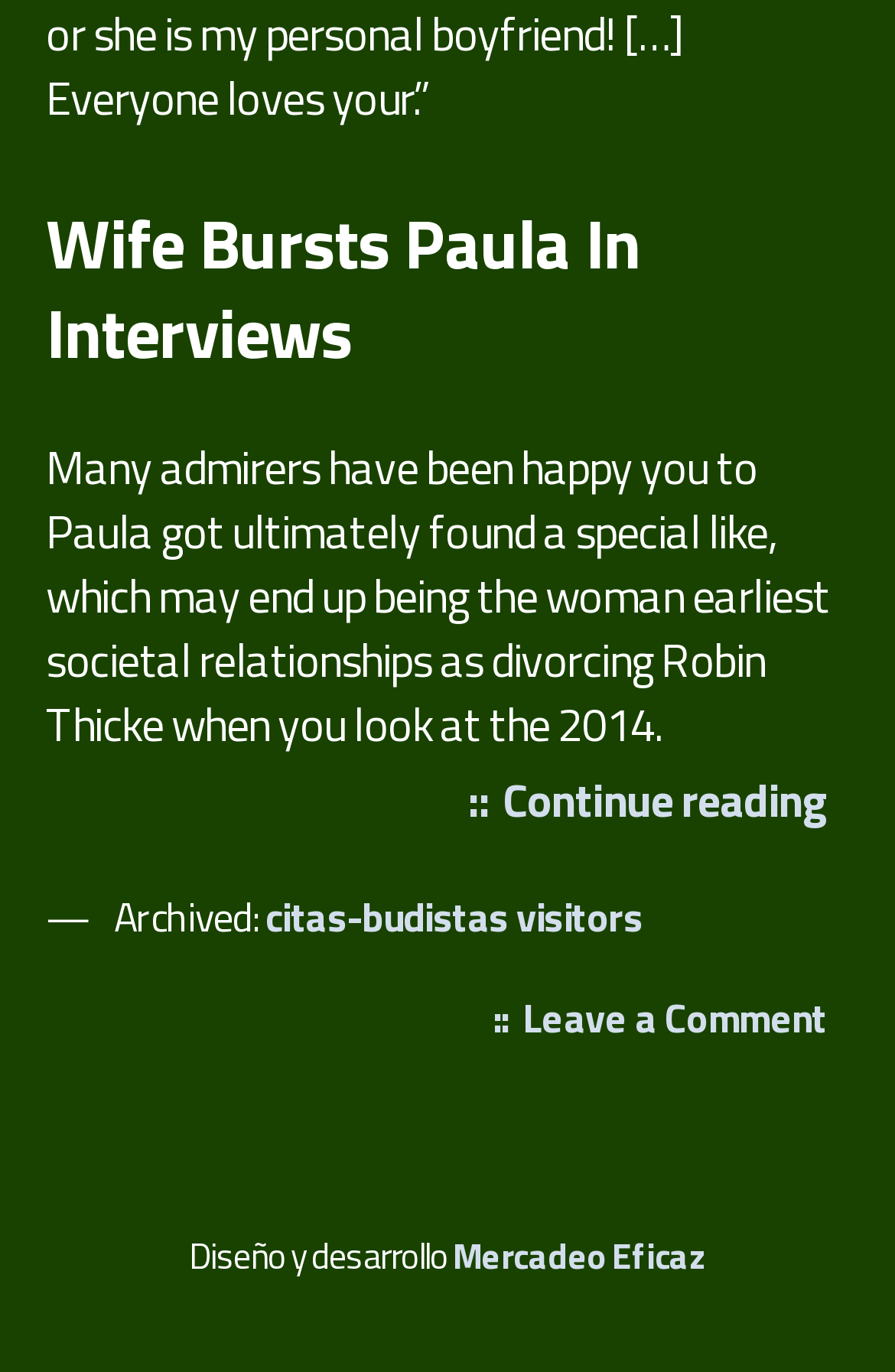Identify the bounding box for the element characterized by the following description: "Mercadeo Eficaz".

[0.506, 0.896, 0.789, 0.934]